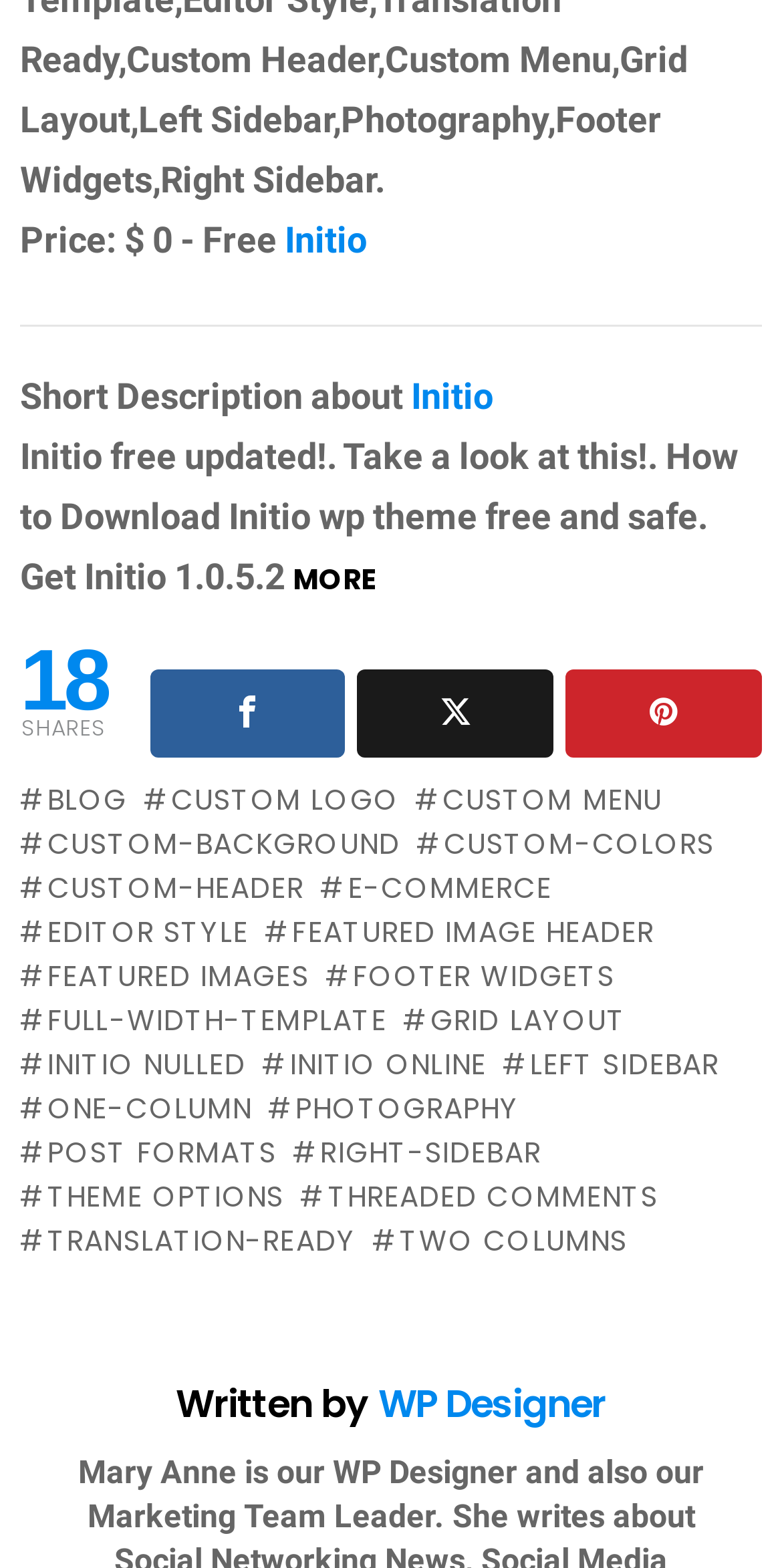Please identify the bounding box coordinates of the element that needs to be clicked to execute the following command: "Contact the European Commission". Provide the bounding box using four float numbers between 0 and 1, formatted as [left, top, right, bottom].

None